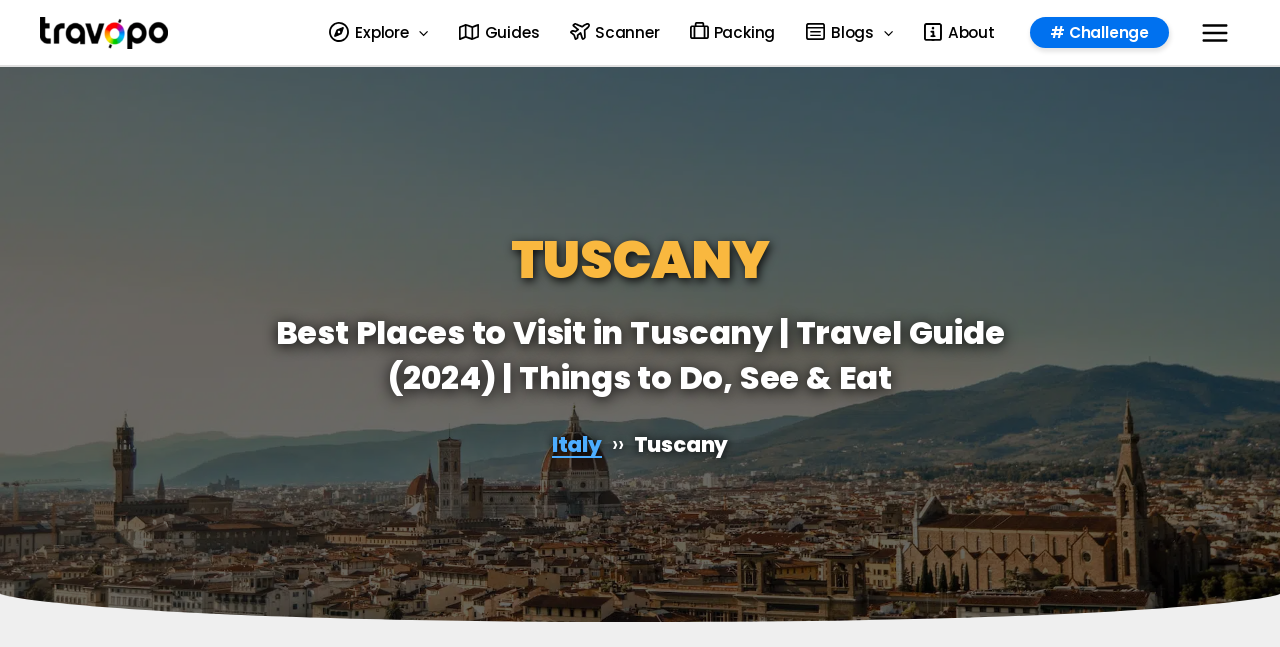Describe all significant elements and features of the webpage.

The webpage is a travel guide for Tuscany, Italy, featuring popular attractions and places to visit. At the top left corner, there is a logo of "Travopo" with a corresponding link. Below the logo, a navigation menu spans across the top of the page, containing links to "Explore", "Guides", "Scanner", "Packing", "Blogs", and "About". Each link has a corresponding icon, and some of them have a dropdown menu toggle.

On the top right corner, there is a link "# Challenge" and a "Main Menu" button with a dropdown icon. Below the navigation menu, a large banner image takes up the full width of the page, showcasing "Fun Things to Do in Tuscany" with a travel guide theme.

In the main content area, a large heading reads "Best Places to Visit in Tuscany | Travel Guide (2024) | Things to Do, See & Eat". Below the heading, there is a section with a title "TUSCANY" in bold font. Further down, a link to "Italy" is placed, accompanied by a "››" symbol.

Overall, the webpage is organized with a clear navigation menu at the top, a prominent banner image, and a main content area with headings and links to relevant travel guides and attractions in Tuscany.